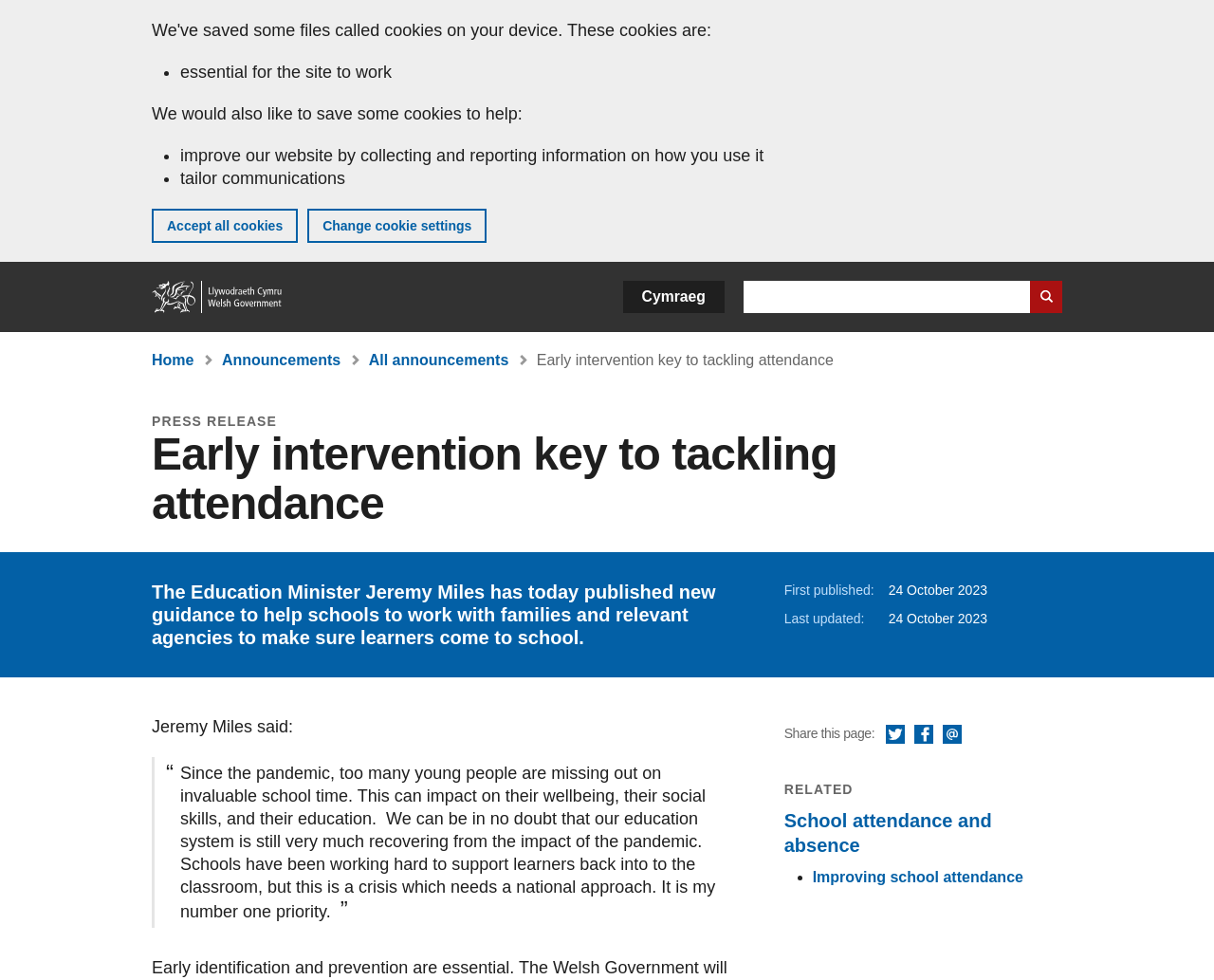Determine which piece of text is the heading of the webpage and provide it.

Early intervention key to tackling attendance